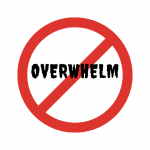Give a detailed account of the visual elements in the image.

The image features a bold graphic design prominently displaying the word "OVERWHELM" in a striking black font, set against a white background. A red circle with a diagonal line crossing through it effectively communicates a message of prohibition—signifying a strong stance against overwhelm. This visual representation aligns with the theme of focusing on personal boundaries and managing stress, as discussed in the accompanying text. The image serves as a powerful reminder to prioritize mental well-being and to eliminate feelings of being overwhelmed by life's demands.